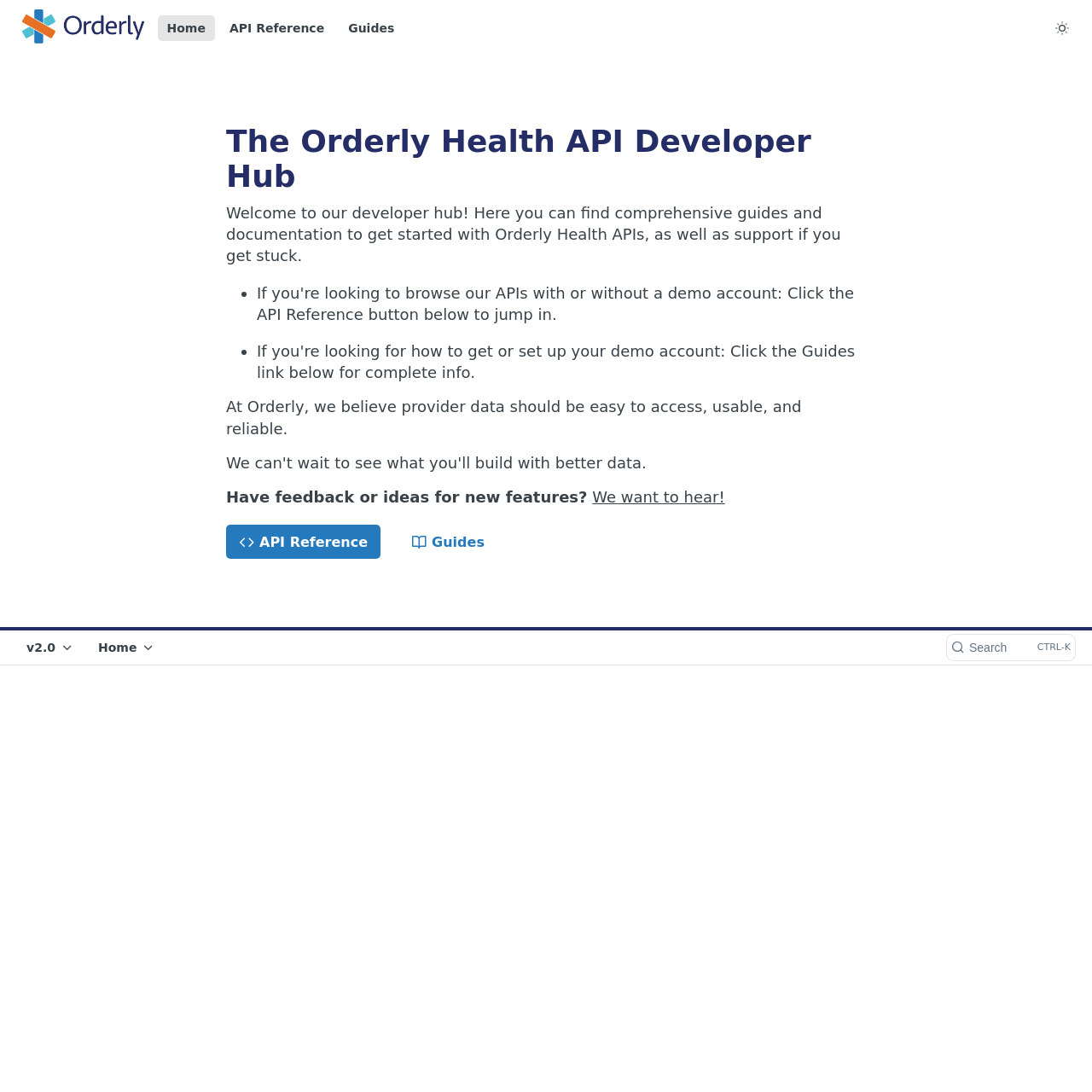Provide a one-word or short-phrase answer to the question:
What is the purpose of the developer hub?

Get started with Orderly Health APIs